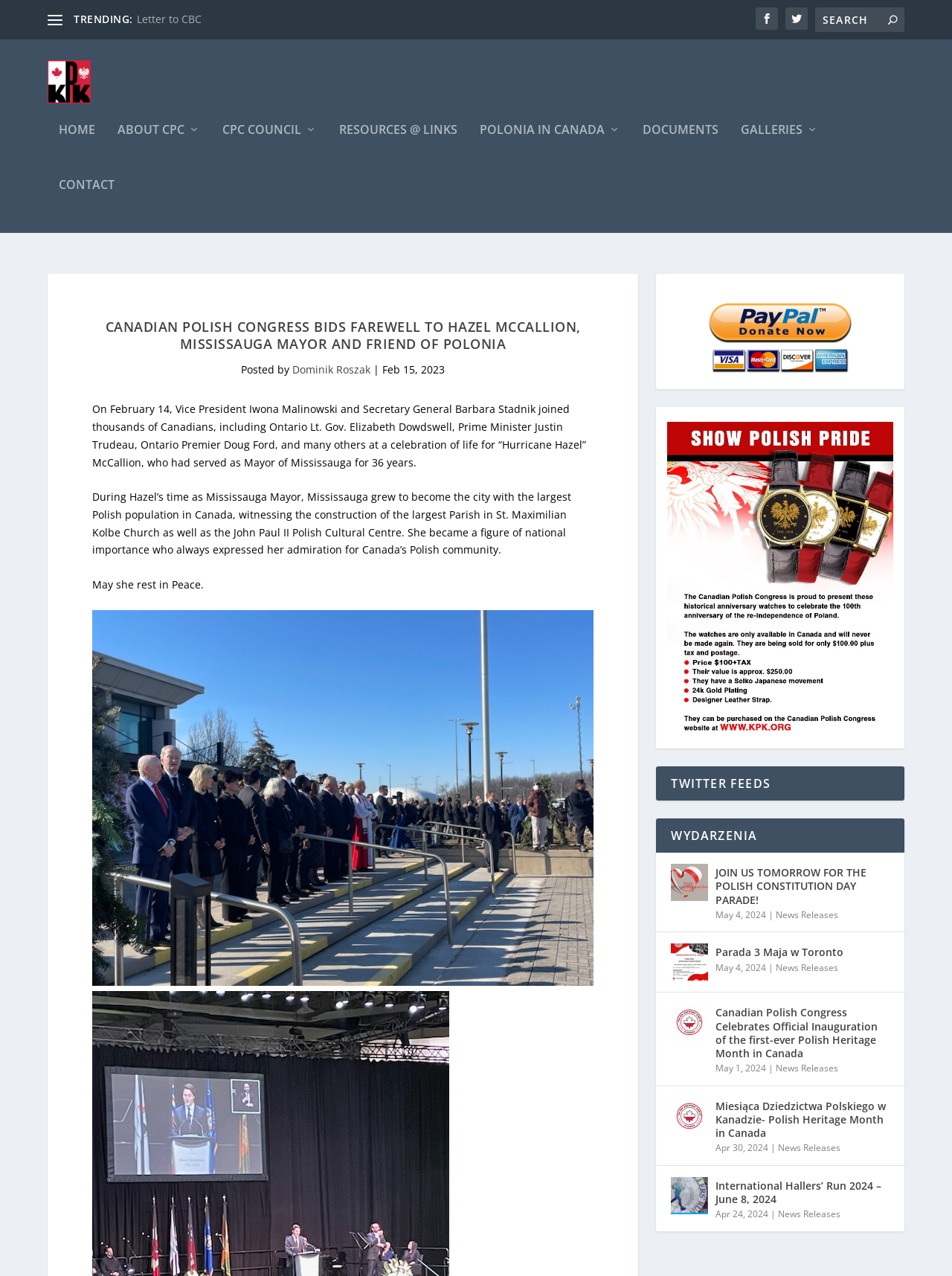Please identify the bounding box coordinates of the element that needs to be clicked to perform the following instruction: "Visit the home page".

[0.062, 0.107, 0.1, 0.15]